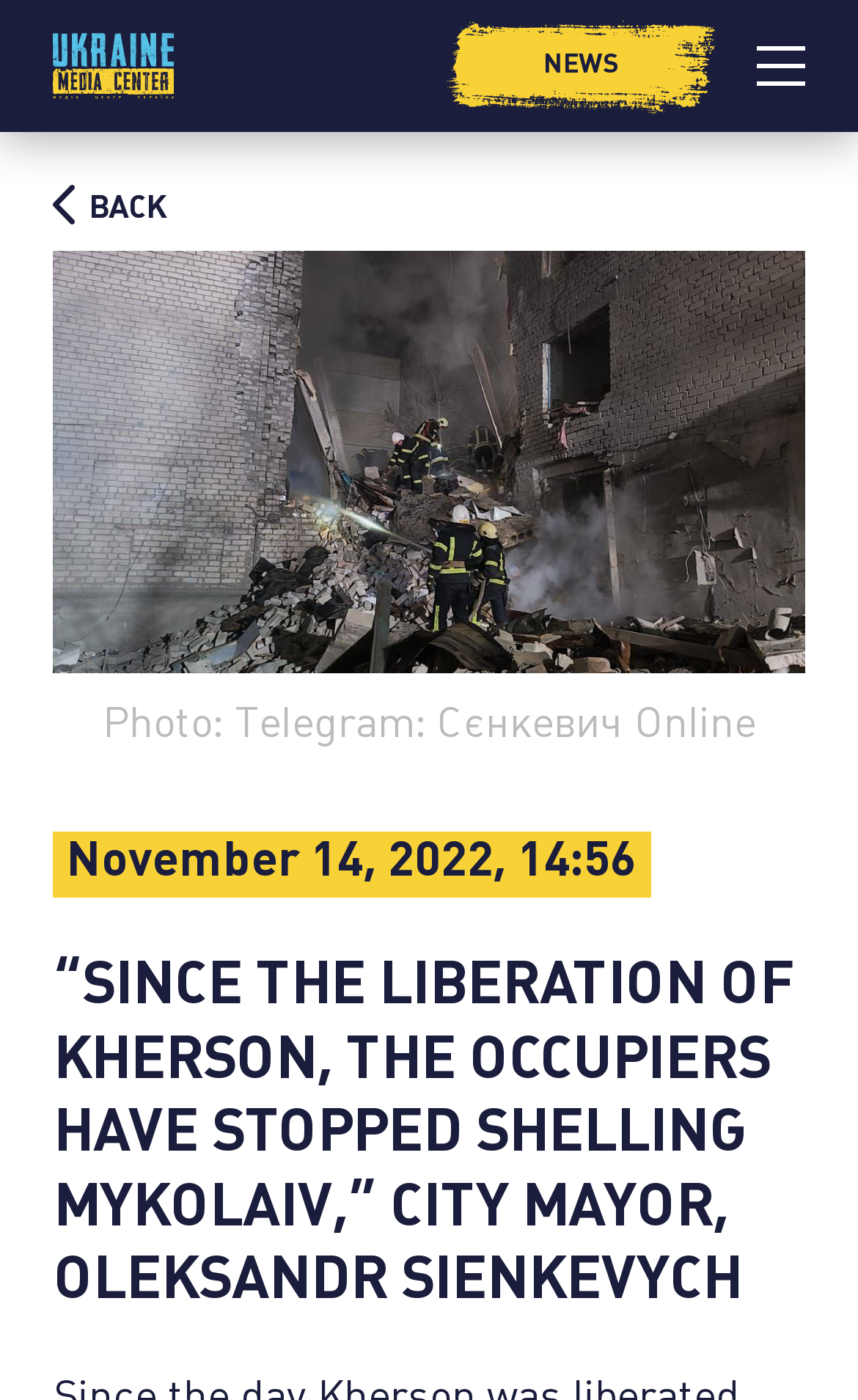Provide a short, one-word or phrase answer to the question below:
What is the source of the photo?

Telegram: Сєнкевич Online